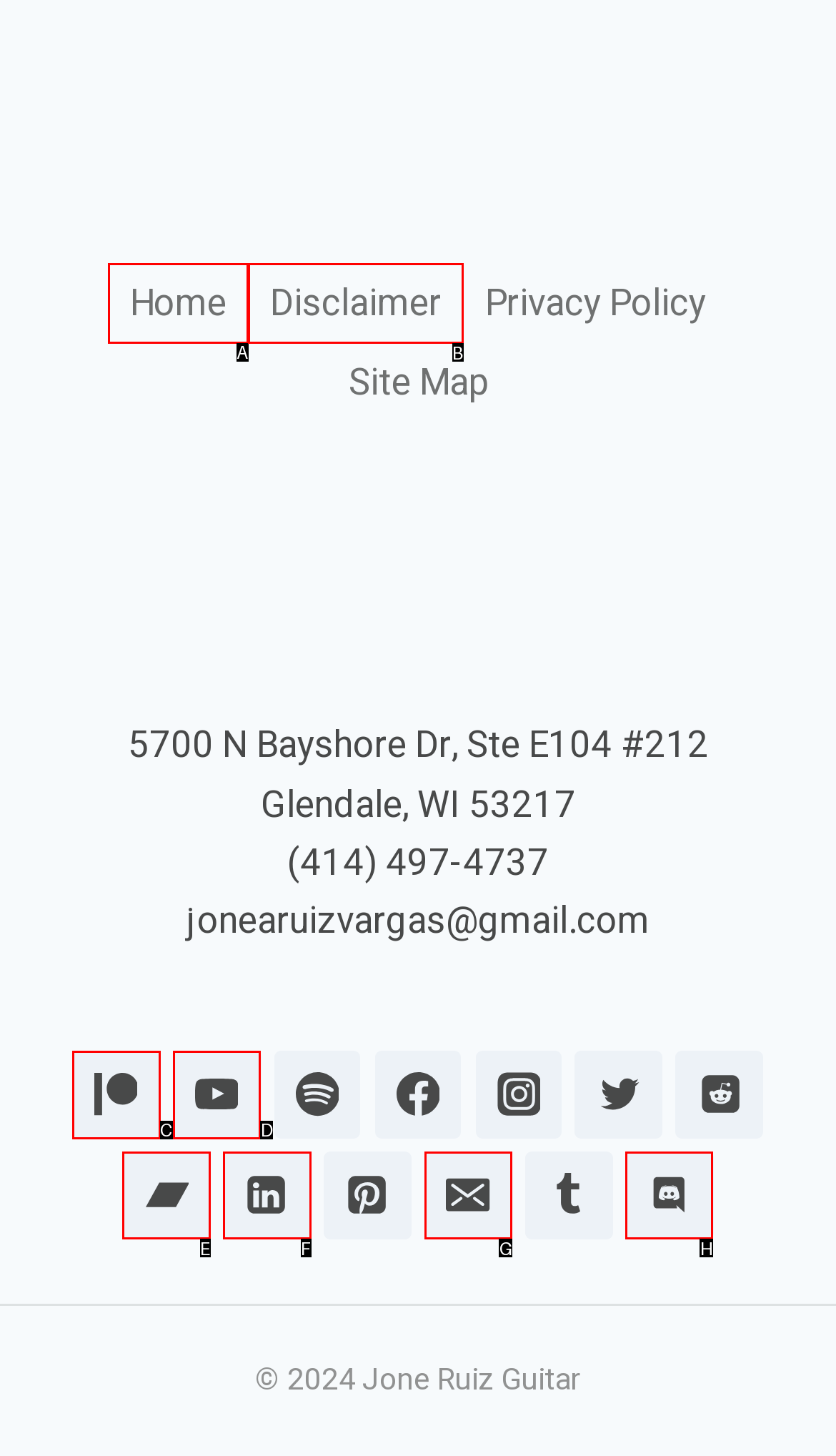Select the appropriate letter to fulfill the given instruction: View Disclaimer
Provide the letter of the correct option directly.

B